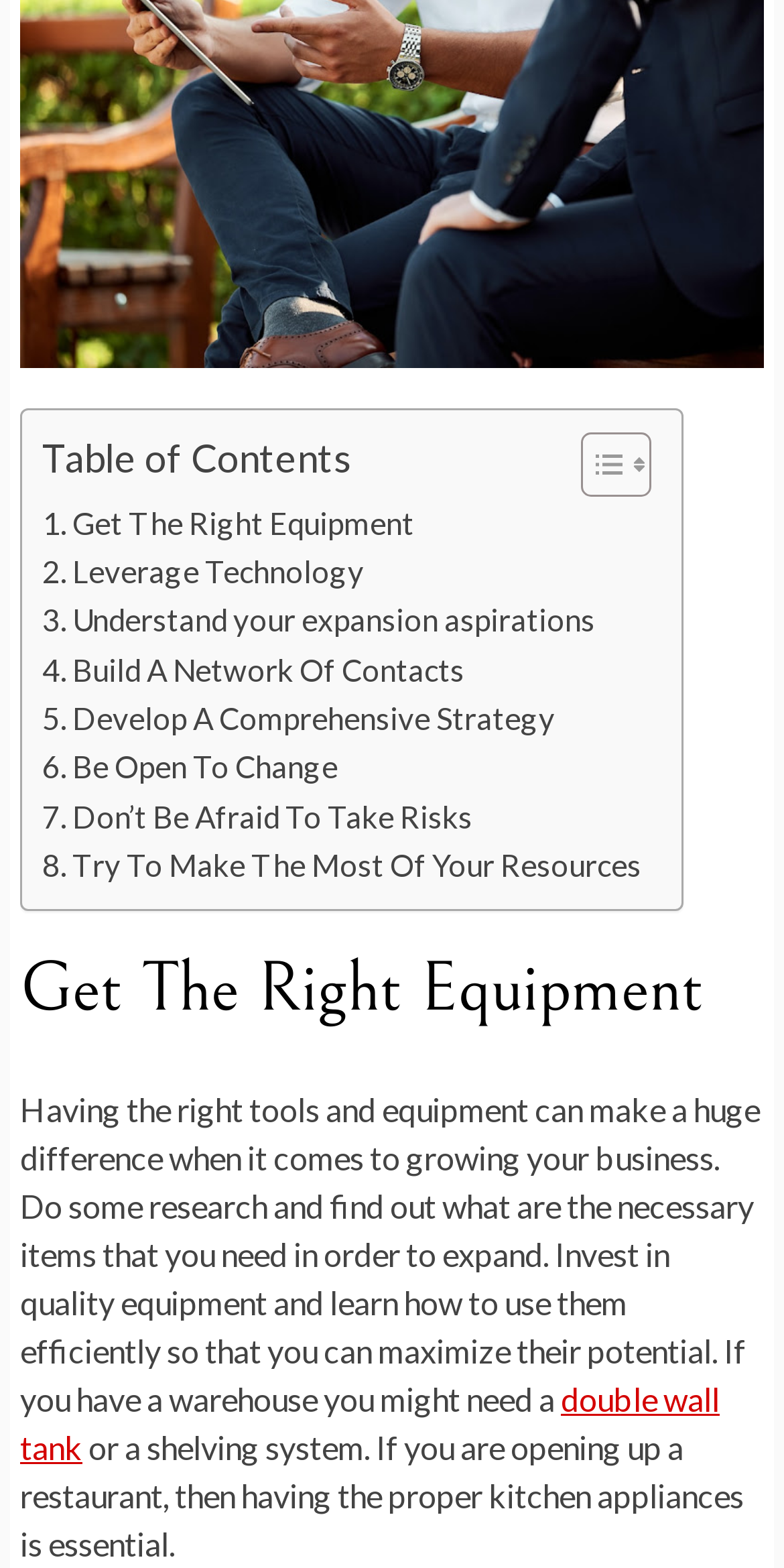Examine the image and give a thorough answer to the following question:
What is important for kitchen appliances in a restaurant?

The webpage states that if you are opening up a restaurant, then having the proper kitchen appliances is essential. This implies that having the right kitchen appliances is crucial for a restaurant.